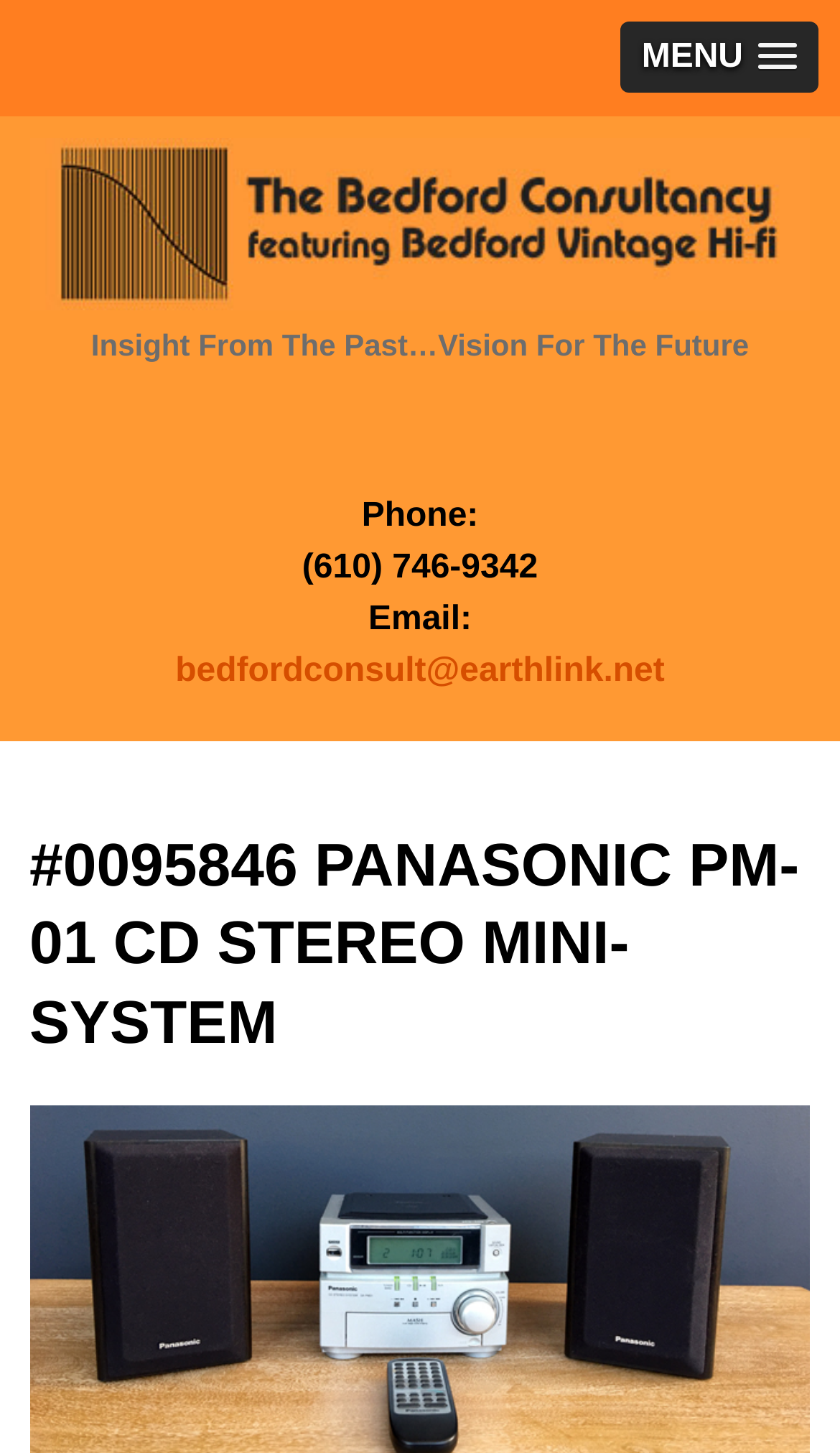Answer the following query concisely with a single word or phrase:
What is the main product or service being described?

PANASONIC PM-01 CD STEREO MINI-SYSTEM